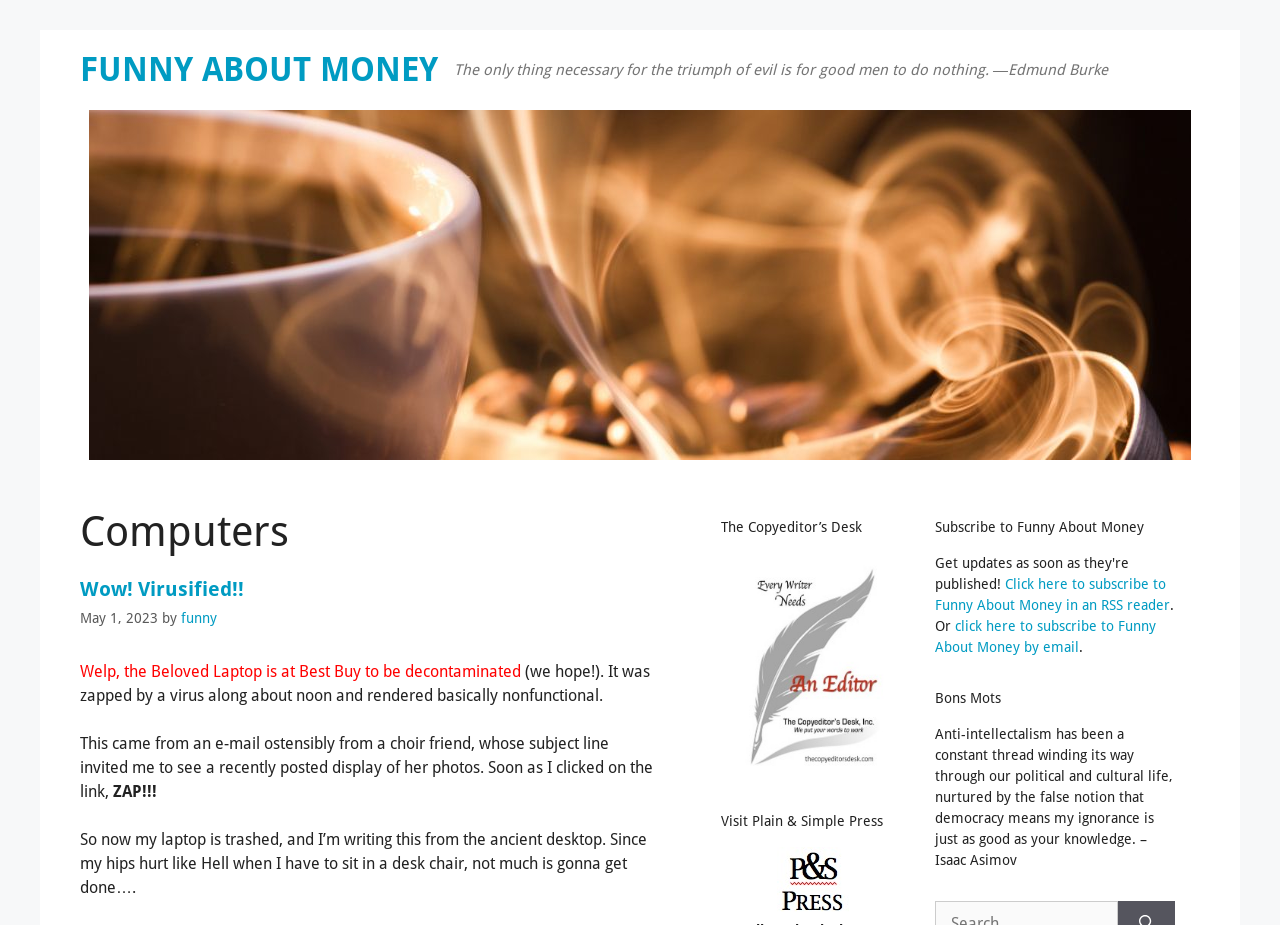What is the name of the website?
Please answer the question as detailed as possible based on the image.

The name of the website can be determined by looking at the banner element at the top of the page, which contains the text 'FUNNY ABOUT MONEY'.